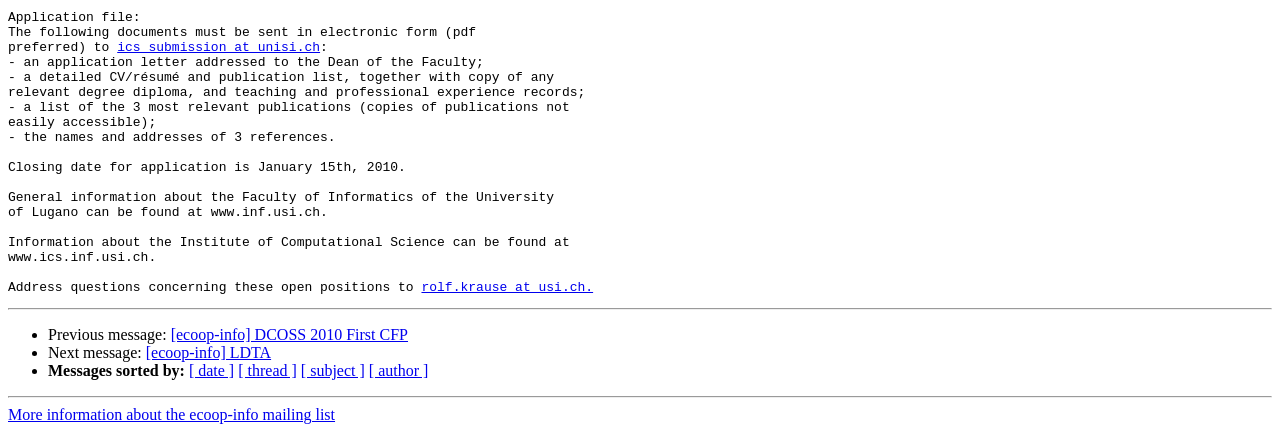Please identify the bounding box coordinates of the element's region that should be clicked to execute the following instruction: "get more information about the ecoop-info mailing list". The bounding box coordinates must be four float numbers between 0 and 1, i.e., [left, top, right, bottom].

[0.006, 0.941, 0.262, 0.98]